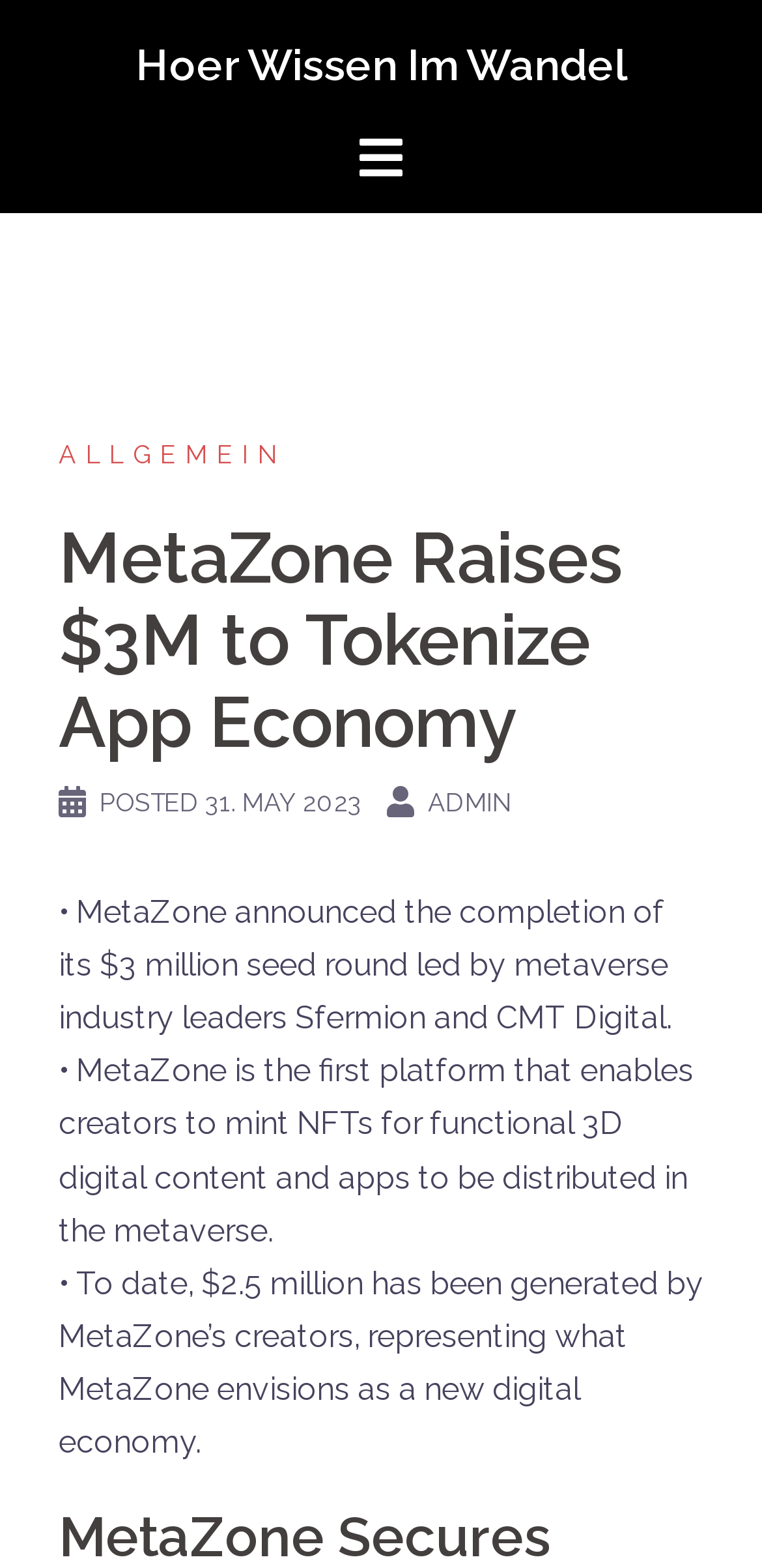Using the description "Hoer Wissen Im Wandel", locate and provide the bounding box of the UI element.

[0.178, 0.025, 0.822, 0.057]